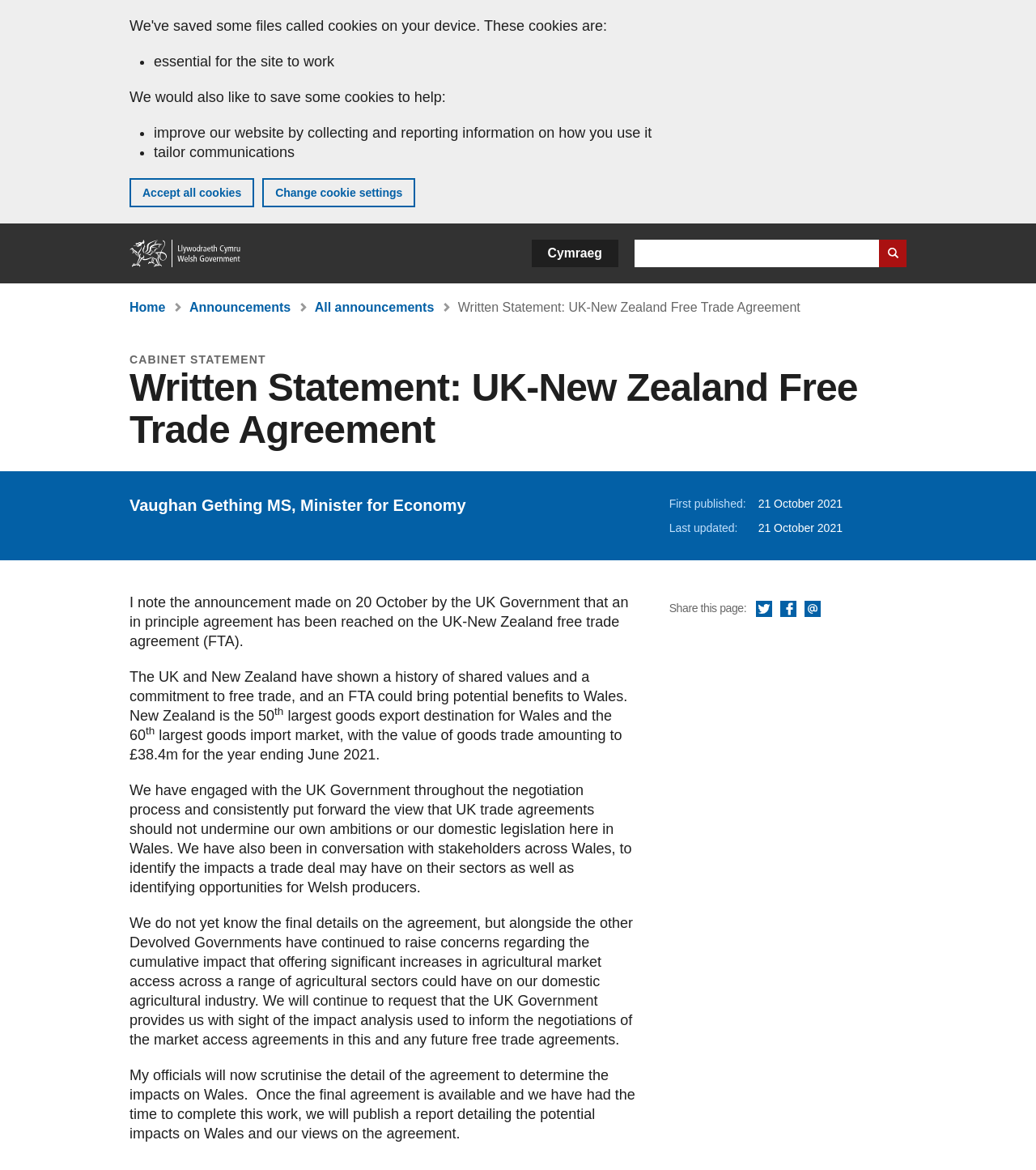Pinpoint the bounding box coordinates of the area that must be clicked to complete this instruction: "Change language to Cymraeg".

[0.513, 0.205, 0.597, 0.228]